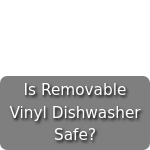What type of readers is the context relevant for?
Please give a detailed and elaborate explanation in response to the question.

The context is particularly relevant for readers interested in maintaining their kitchenware while ensuring they follow safe cleaning practices, implying that the topic is relevant to those who care about their kitchen items.